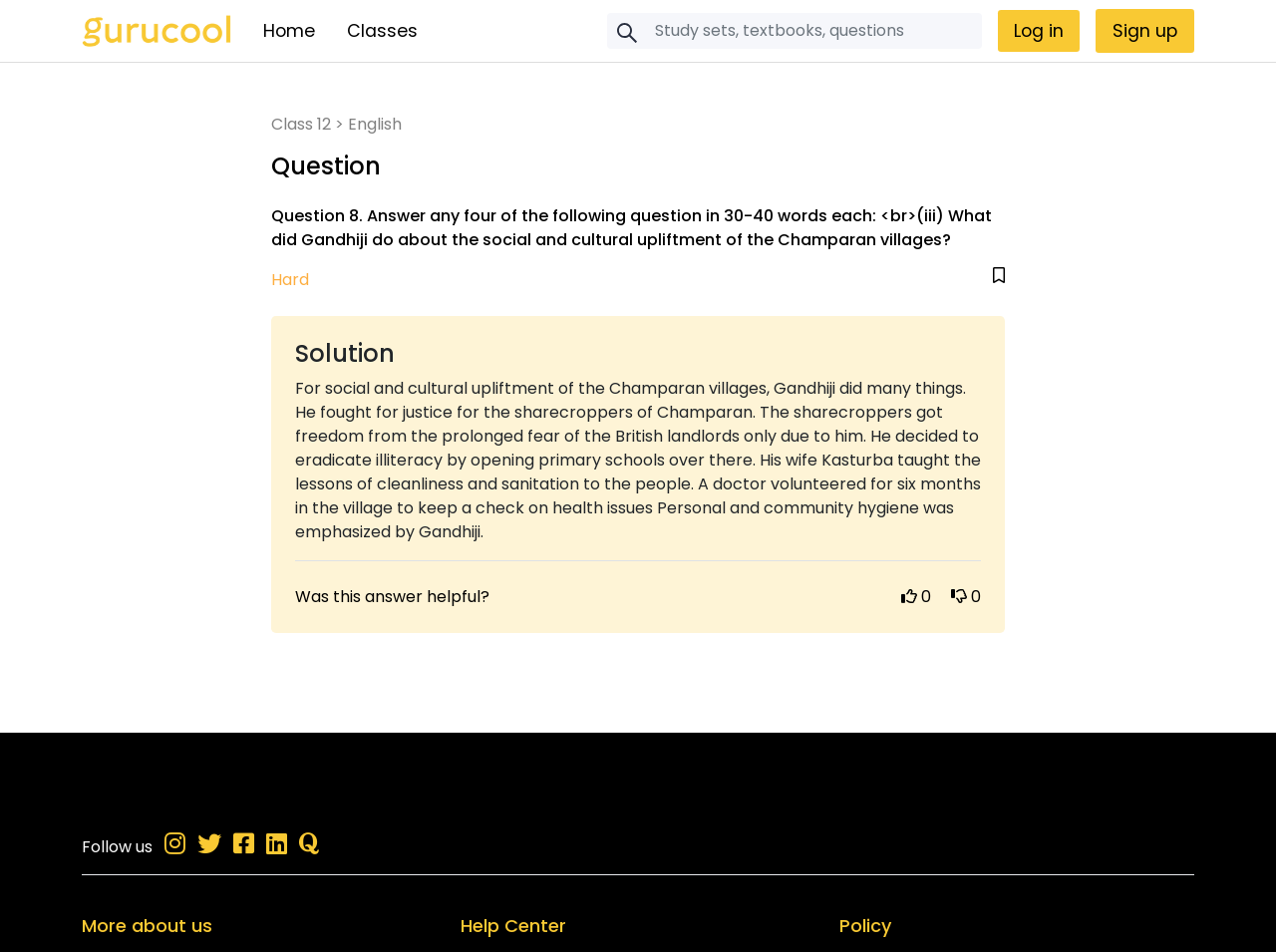How many social media platforms are linked at the bottom of the webpage?
Please utilize the information in the image to give a detailed response to the question.

There are 5 social media platforms linked at the bottom of the webpage, which can be inferred from the presence of 5 links with icons, namely, Facebook, Twitter, Instagram, LinkedIn, and YouTube, below the 'Follow us' text.